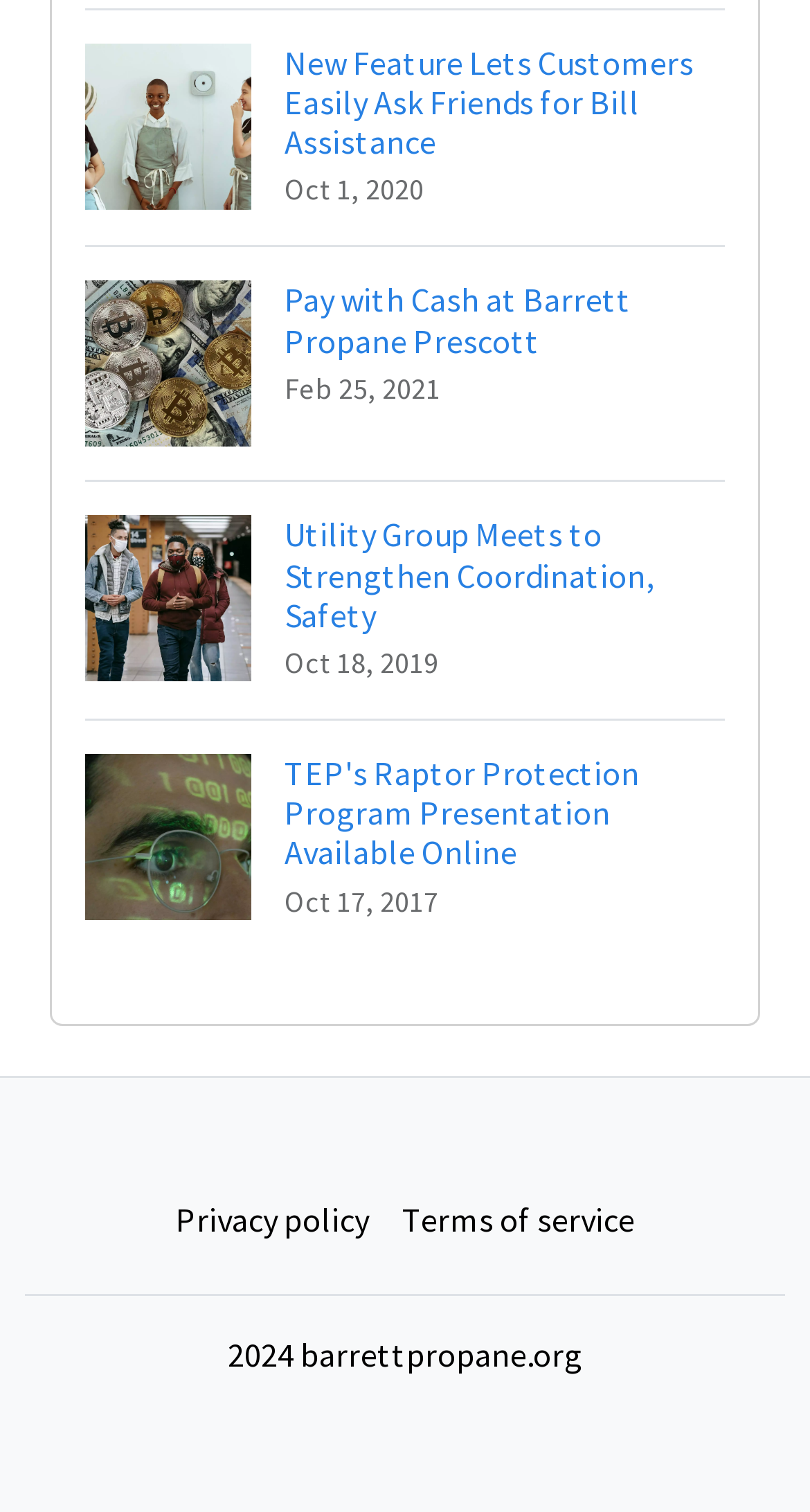Please answer the following question using a single word or phrase: 
What is the topic of the first news article?

Bill Assistance